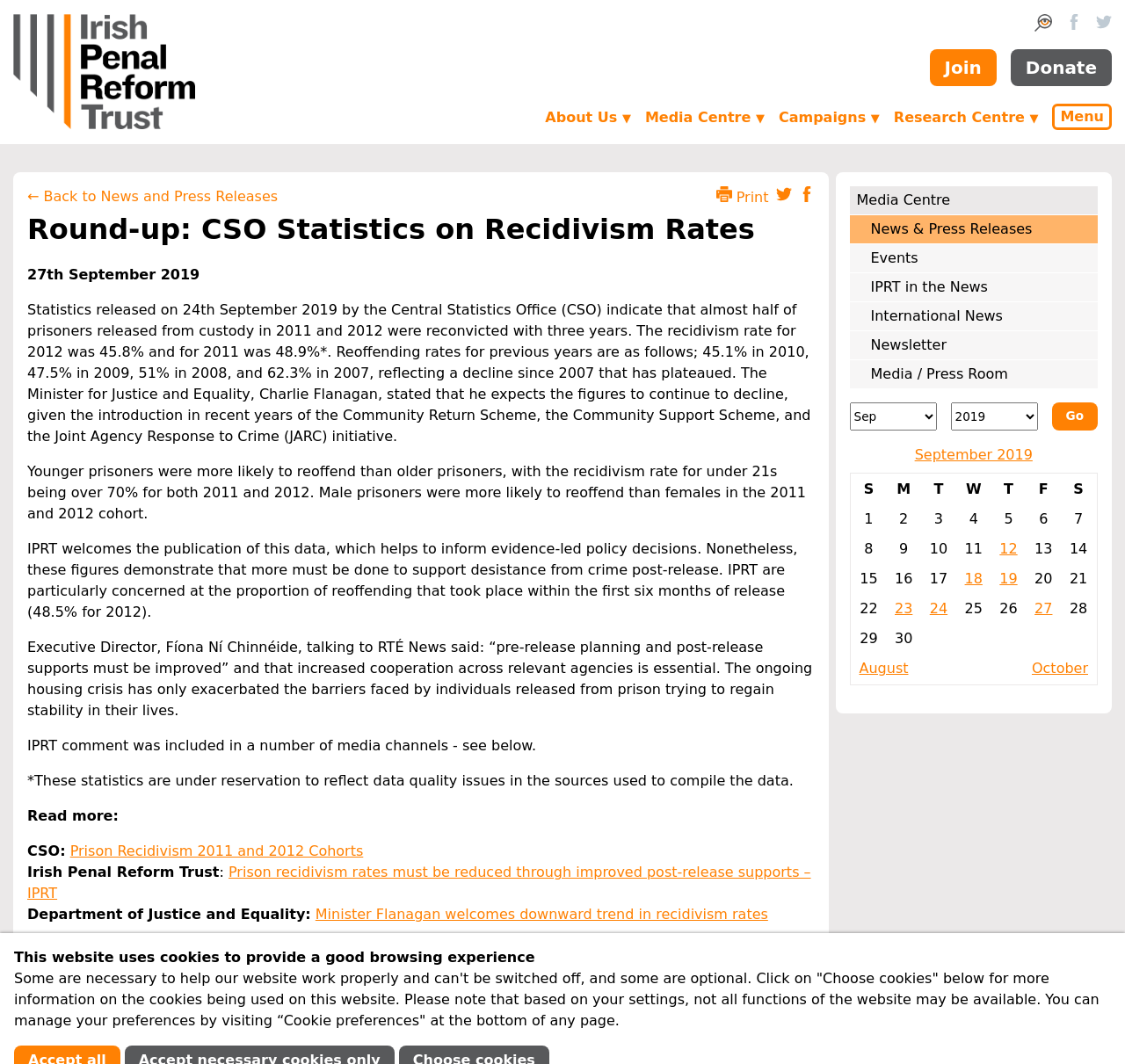Identify the bounding box coordinates of the section to be clicked to complete the task described by the following instruction: "Click on the 'Search' link". The coordinates should be four float numbers between 0 and 1, formatted as [left, top, right, bottom].

[0.92, 0.017, 0.935, 0.033]